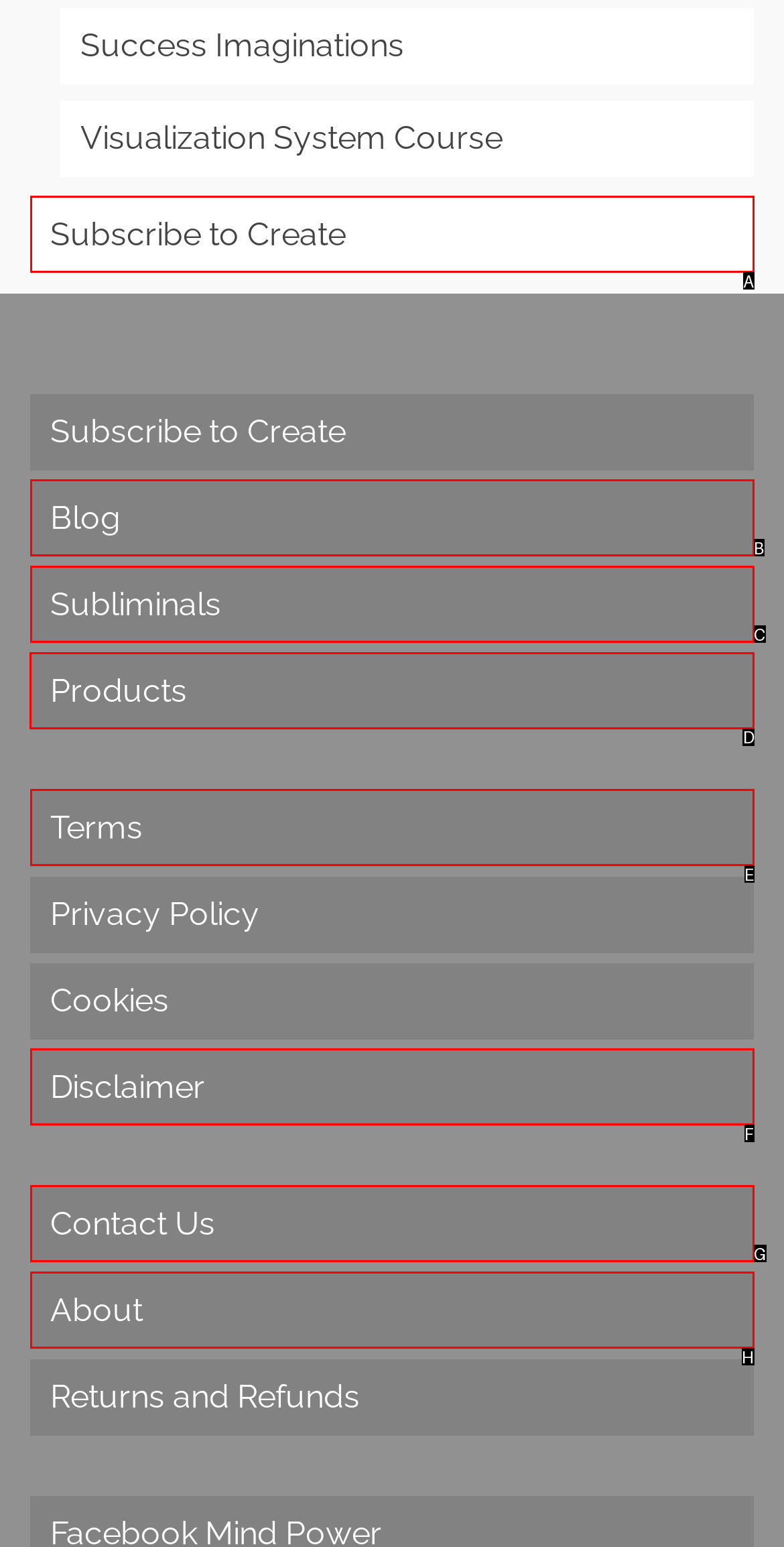Which HTML element should be clicked to perform the following task: Go to the Products page
Reply with the letter of the appropriate option.

D